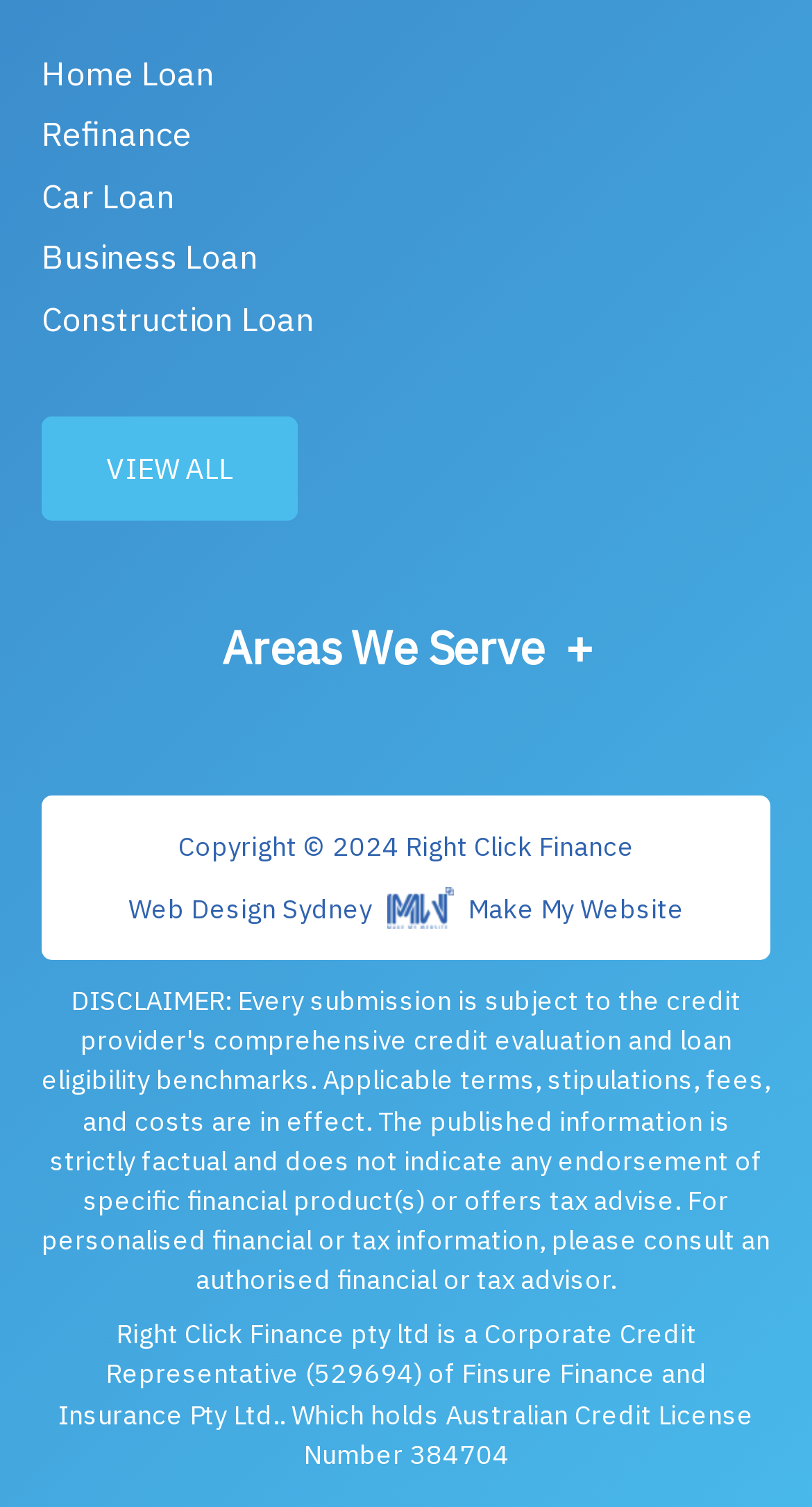Provide a single word or phrase answer to the question: 
What year is the copyright for?

2024